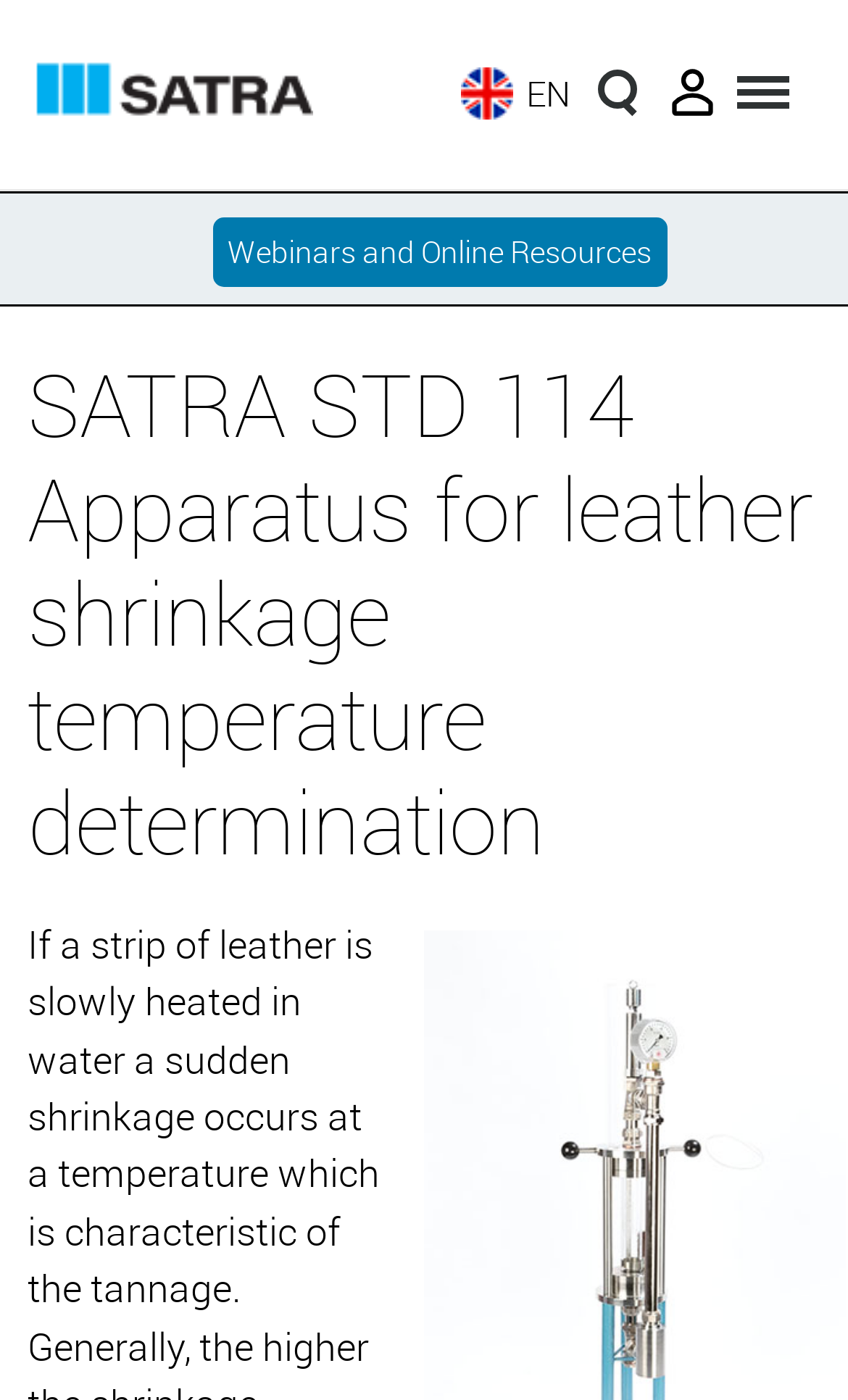What type of content is the website about?
Answer the question in as much detail as possible.

The main heading mentions 'leather shrinkage temperature determination', which implies that the website is related to testing or analyzing leather.